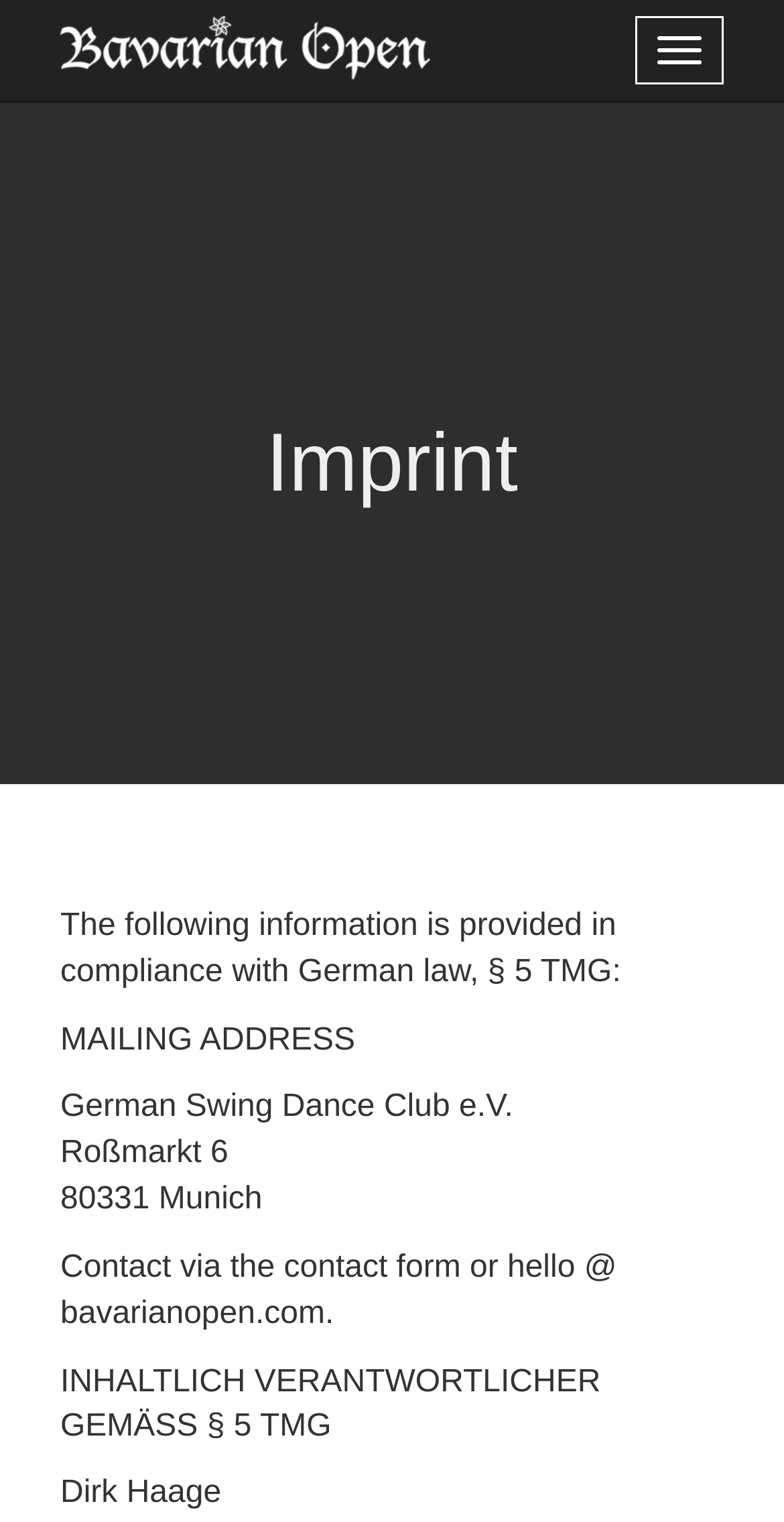What is the name of the event?
Please interpret the details in the image and answer the question thoroughly.

The name of the event can be inferred from the logo link 'Bavarian Open Logo' and the root element 'Bavarian Open 2024 - Imprint'.